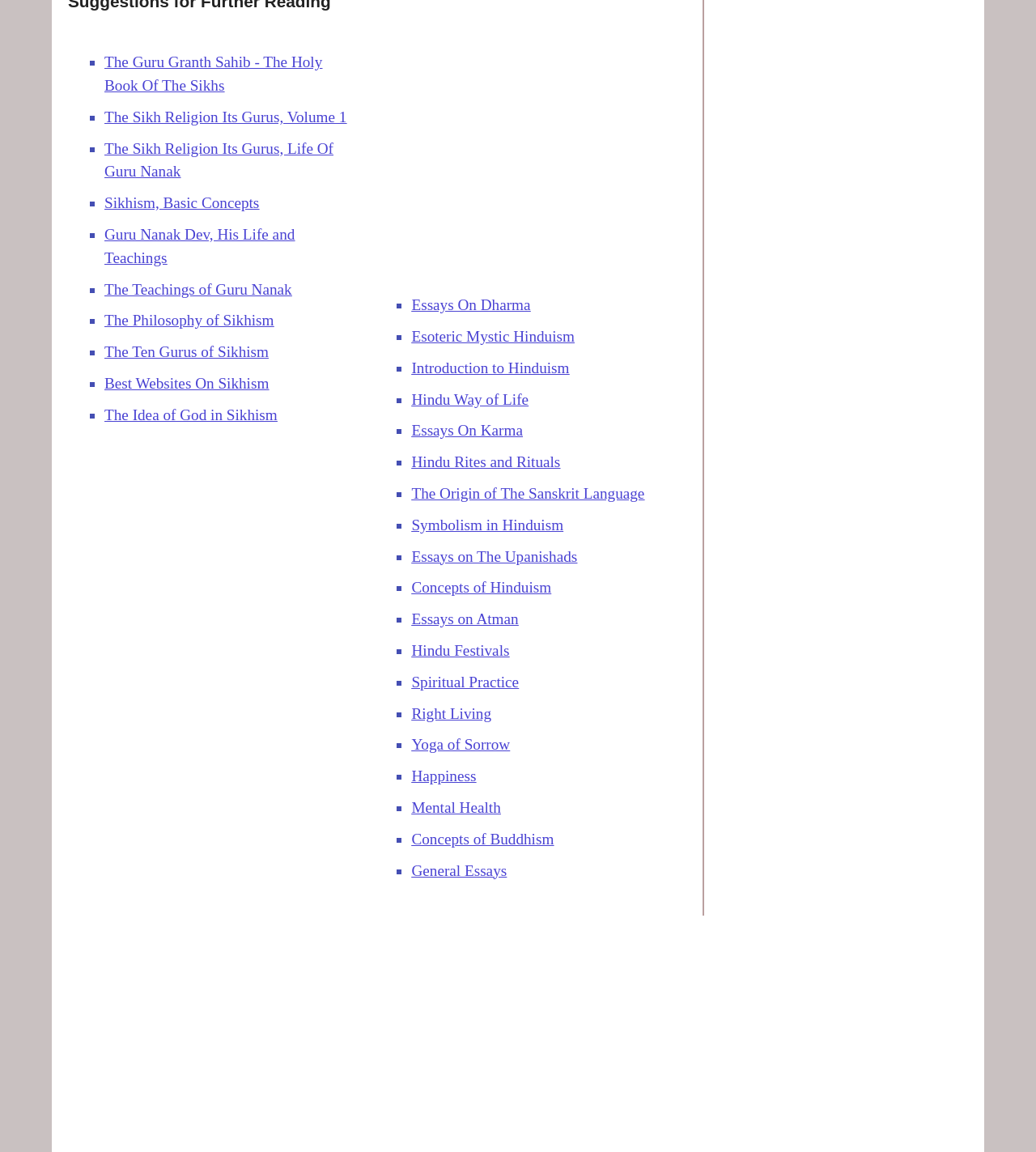Respond with a single word or phrase:
Are there any images on the webpage?

No